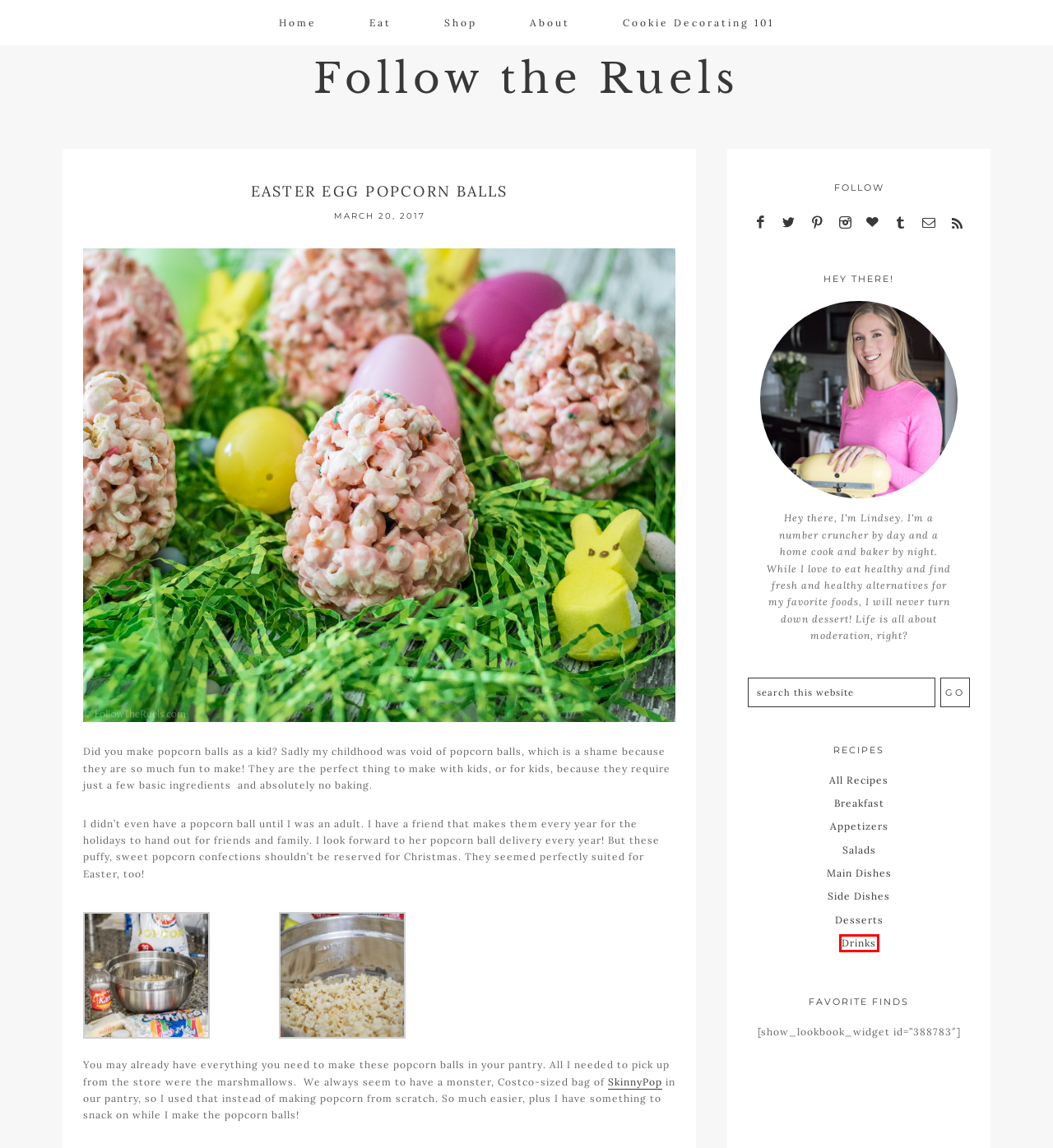Examine the screenshot of a webpage with a red rectangle bounding box. Select the most accurate webpage description that matches the new webpage after clicking the element within the bounding box. Here are the candidates:
A. Eat
B. Follow the Ruels
C. Drinks
D. Breakfast
E. Shop
F. About
G. Side Dishes
H. Cookie Decorating 101

C